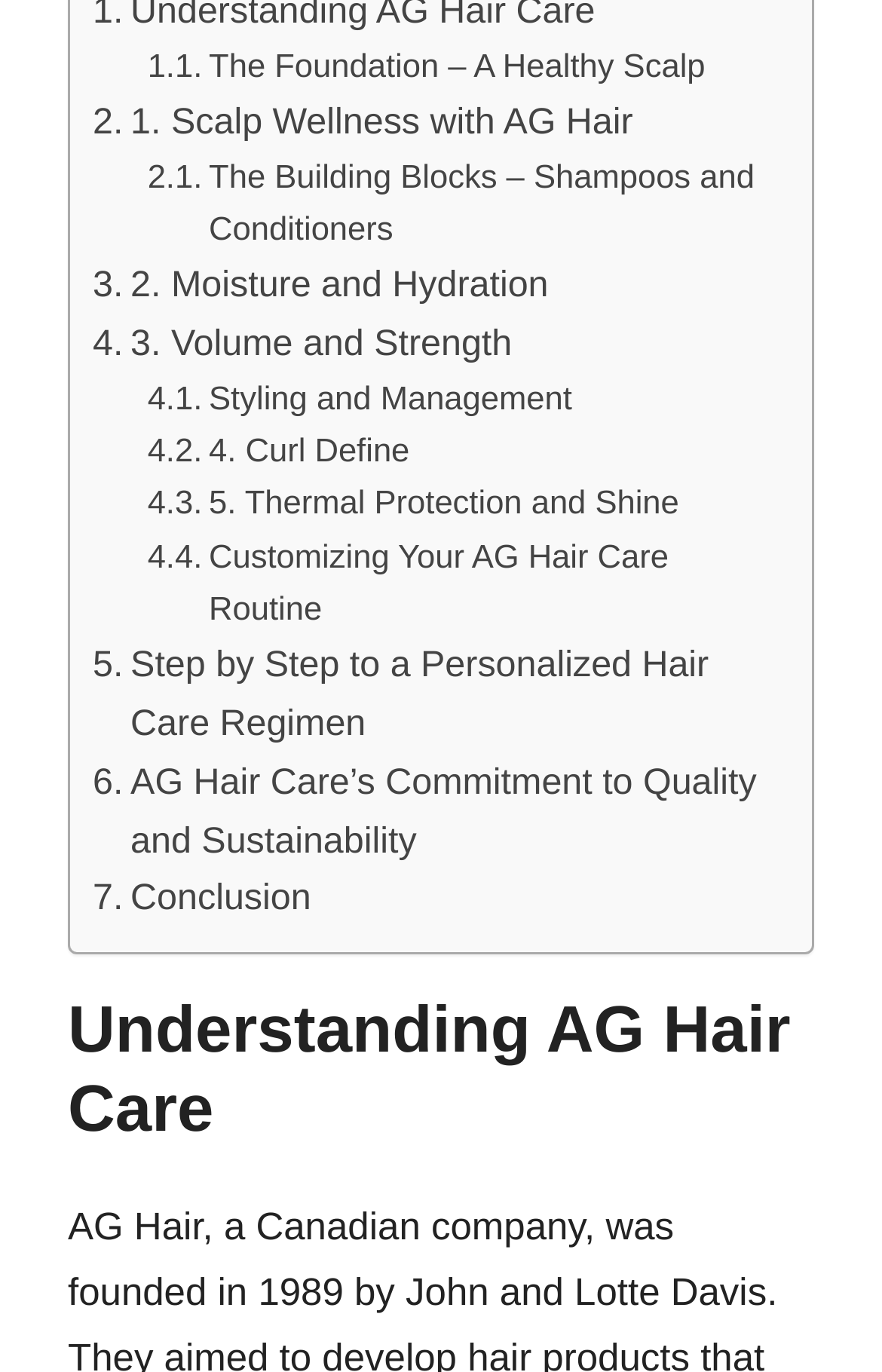How many links are related to AG Hair products?
Please provide a comprehensive answer based on the details in the screenshot.

There are nine links related to AG Hair products, including 'Scalp Wellness with AG Hair', 'The Building Blocks – Shampoos and Conditioners', and others, which suggest that the webpage is focused on promoting AG Hair products.